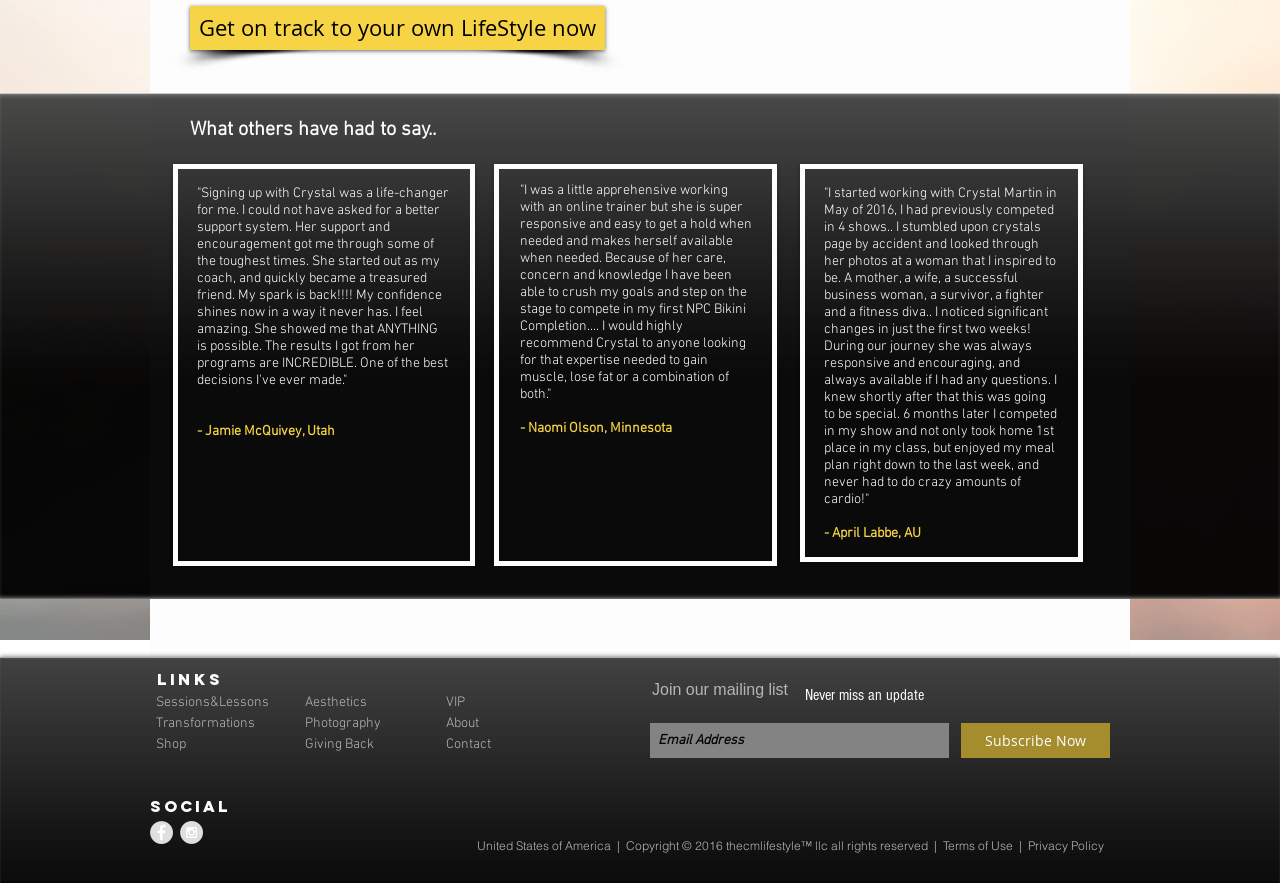Using floating point numbers between 0 and 1, provide the bounding box coordinates in the format (top-left x, top-left y, bottom-right x, bottom-right y). Locate the UI element described here: What's Up

None